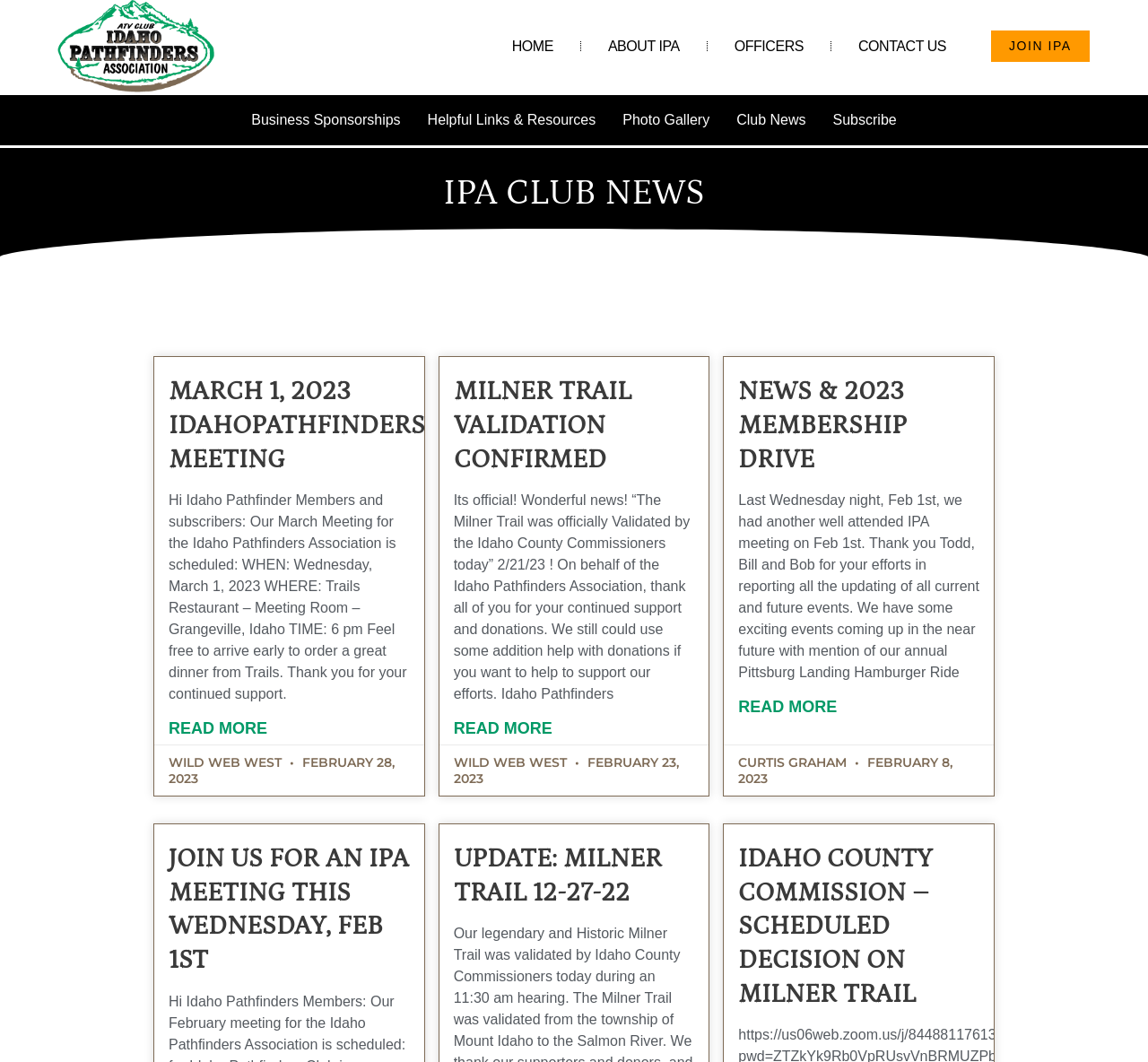Show the bounding box coordinates of the region that should be clicked to follow the instruction: "Read more about Milner Trail Validation Confirmed."

[0.395, 0.672, 0.481, 0.701]